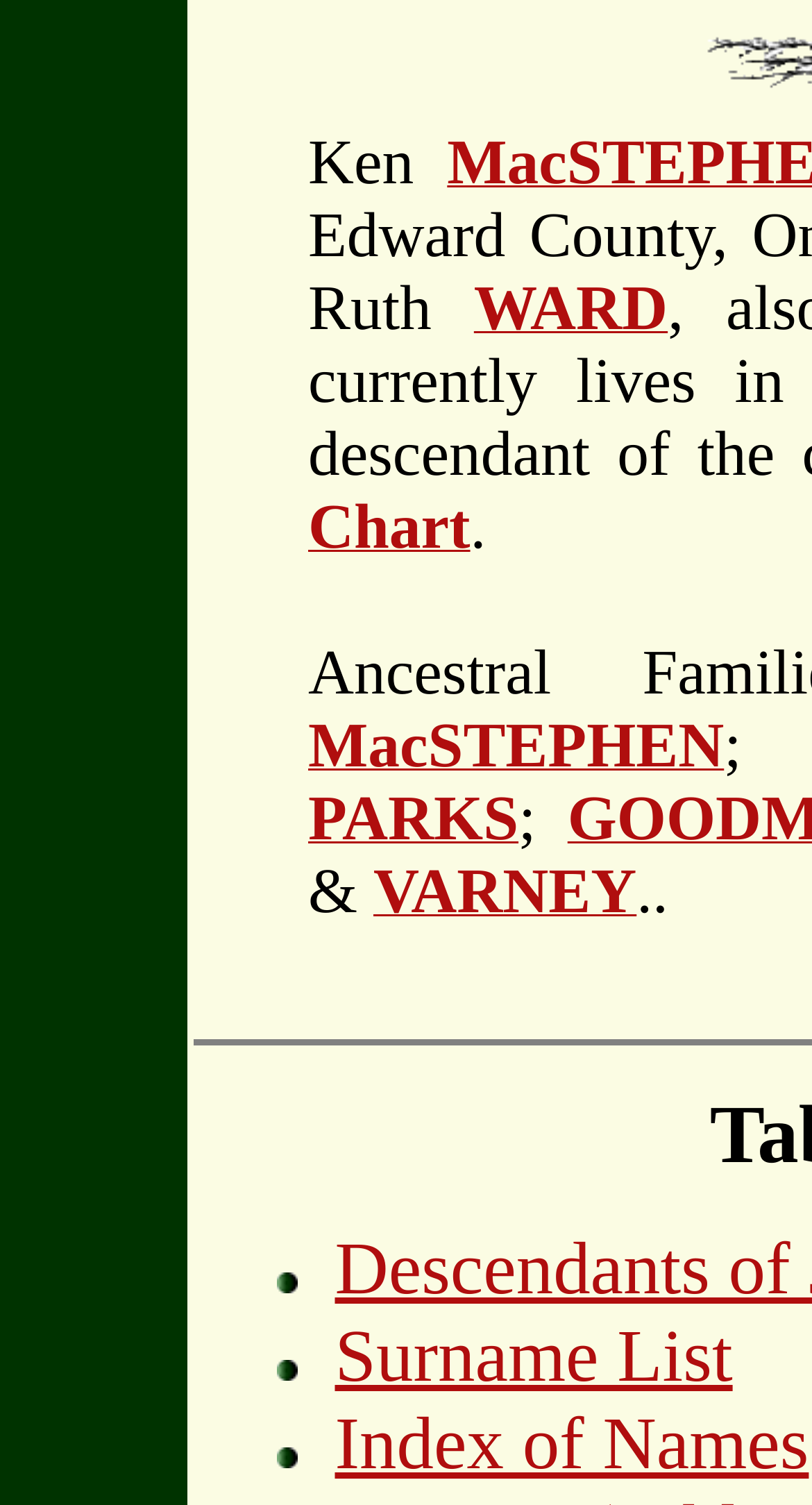Respond concisely with one word or phrase to the following query:
What is the symbol between 'PARKS' and 'VARNEY'?

&